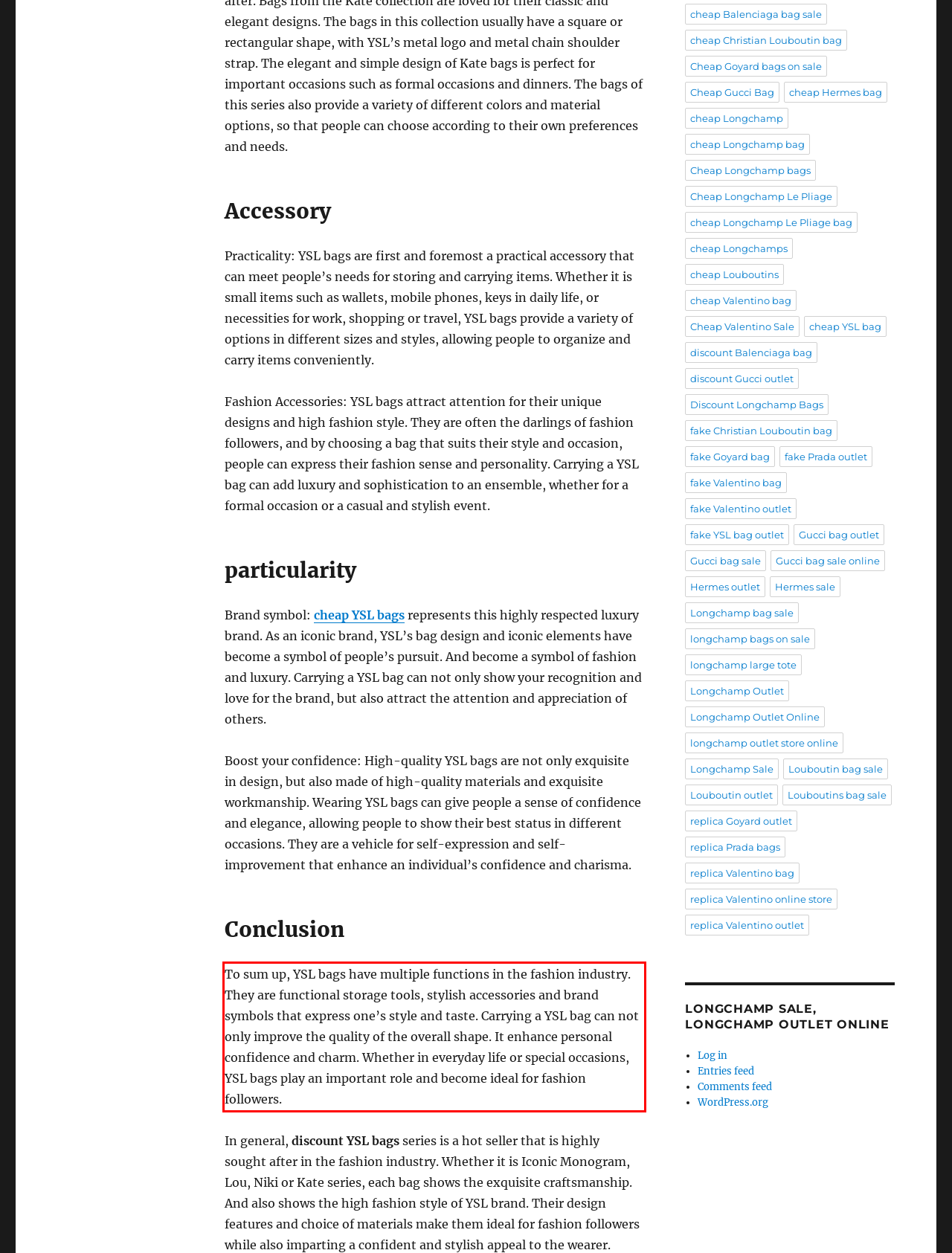Please perform OCR on the UI element surrounded by the red bounding box in the given webpage screenshot and extract its text content.

To sum up, YSL bags have multiple functions in the fashion industry. They are functional storage tools, stylish accessories and brand symbols that express one’s style and taste. Carrying a YSL bag can not only improve the quality of the overall shape. It enhance personal confidence and charm. Whether in everyday life or special occasions, YSL bags play an important role and become ideal for fashion followers.